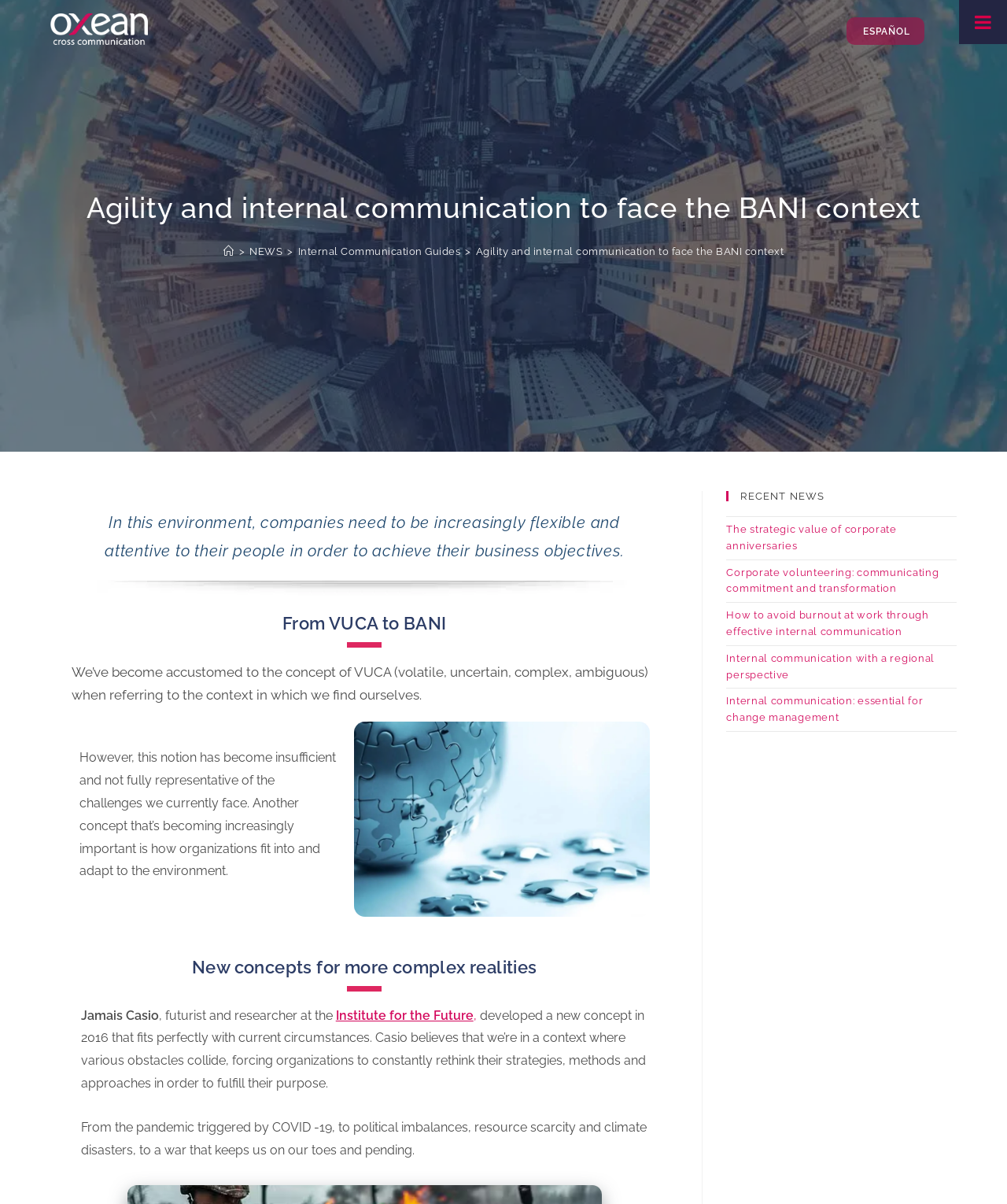Create an in-depth description of the webpage, covering main sections.

The webpage is about agility and internal communication in the context of BANI (Brittle, Anxious, Non-Linear, and Incomprehensible) environment. At the top, there is a header section with a heading that reads "Agility and internal communication to face the BANI context". Below this, there is a navigation section with breadcrumbs, including links to "home", "NEWS", "Internal Communication Guides", and the current page.

On the left side, there is a layout table with a link to "agencia de comunicación interna" accompanied by an image. The main content area is divided into several sections. The first section has a heading that summarizes the importance of companies being attentive to their people in order to achieve business objectives in the BANI environment.

The next section discusses the concept of VUCA (volatile, uncertain, complex, ambiguous) and how it has become insufficient to describe the current challenges. It introduces a new concept, BANI, which is more representative of the complexities faced by organizations. There are several paragraphs of text that explain this concept in more detail, including a quote from Jamais Casio, a futurist and researcher.

On the right side, there is a primary sidebar with a heading "RECENT NEWS" and several links to news articles, including "The strategic value of corporate anniversaries", "Corporate volunteering: communicating commitment and transformation", and others.

At the top right corner, there is a button to toggle the menu, and a link to switch the language to "ESPAÑOL".